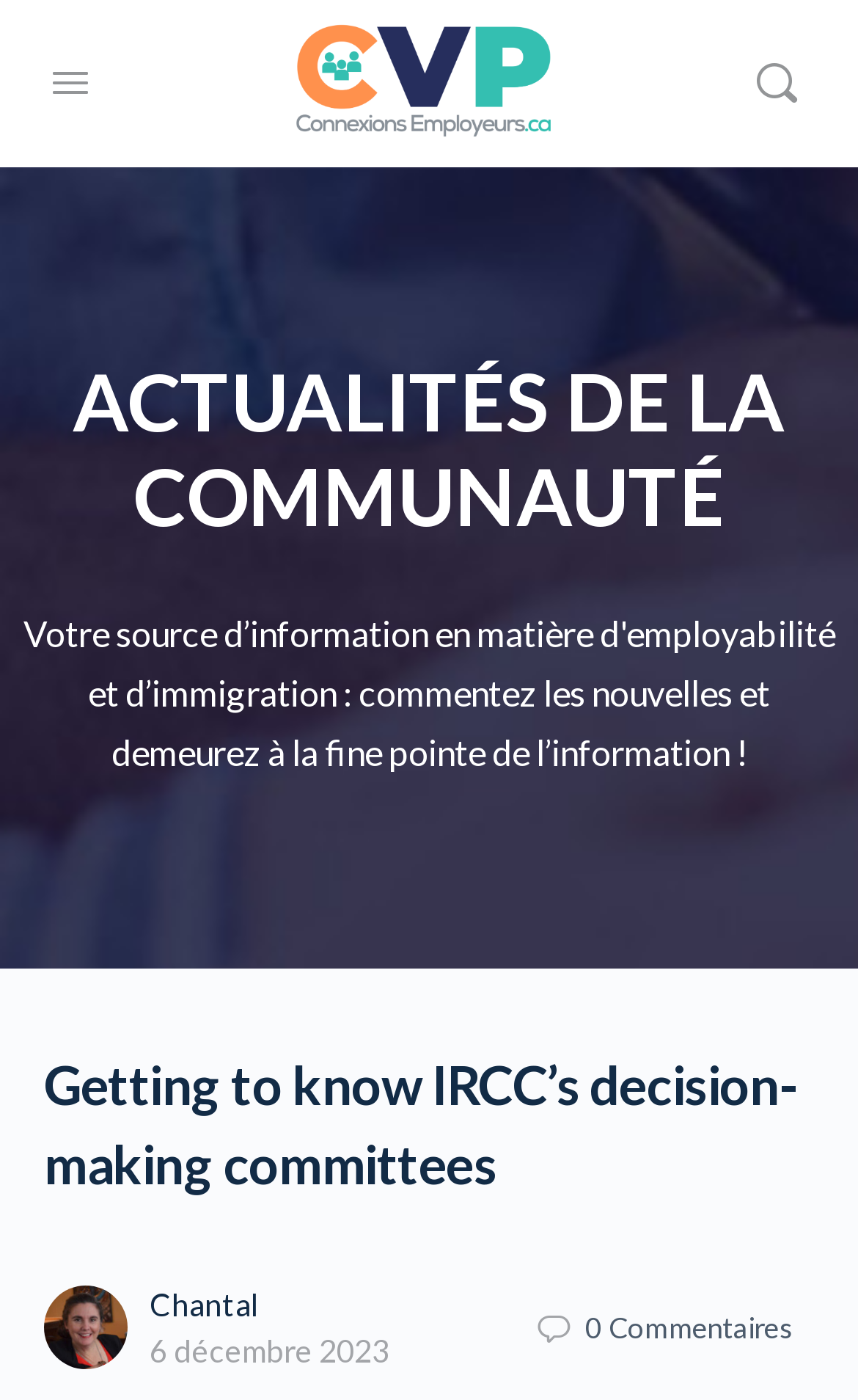Please identify and generate the text content of the webpage's main heading.

ACTUALITÉS DE LA COMMUNAUTÉ